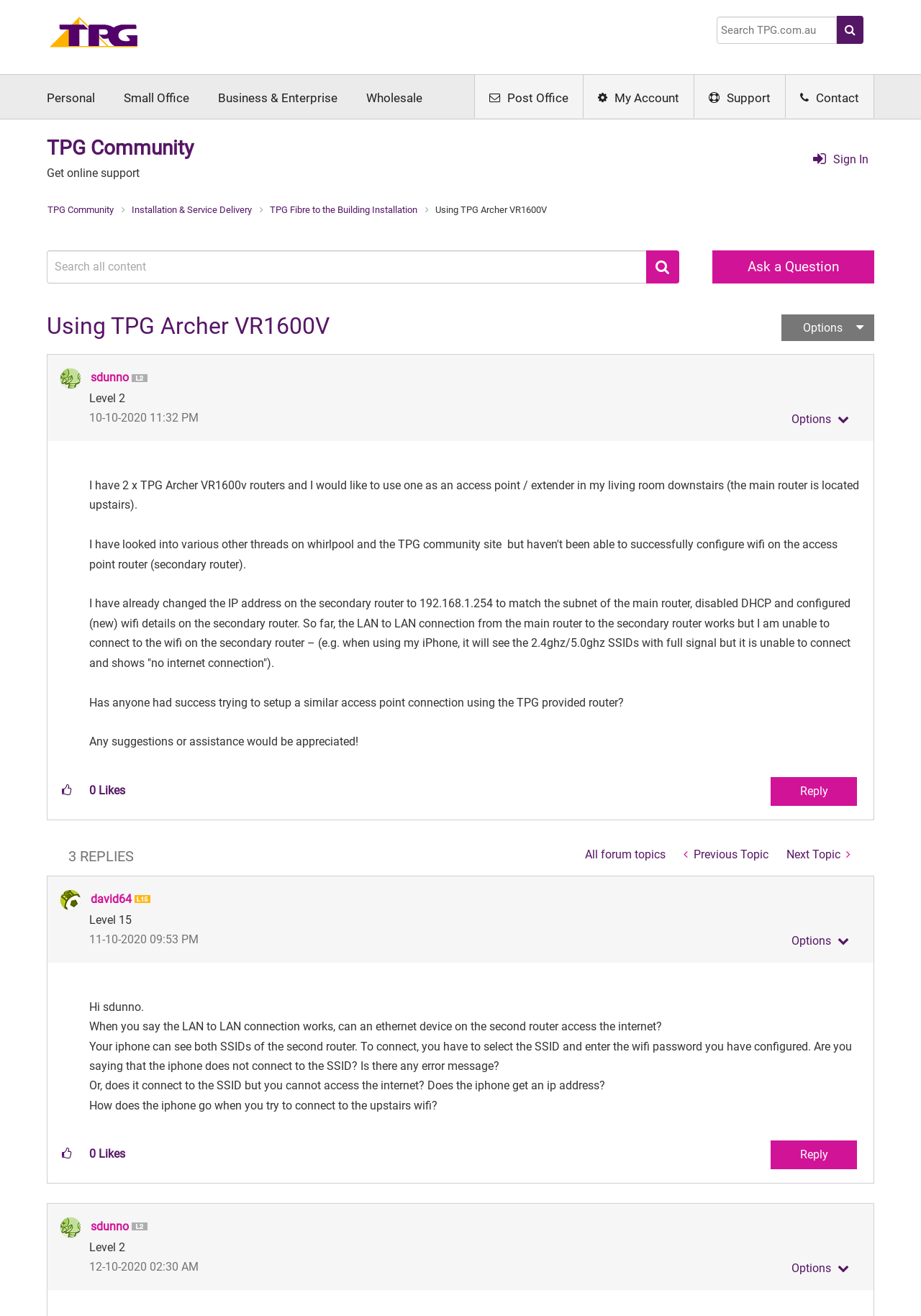Please determine the bounding box coordinates for the element with the description: "Post Office".

[0.515, 0.057, 0.633, 0.09]